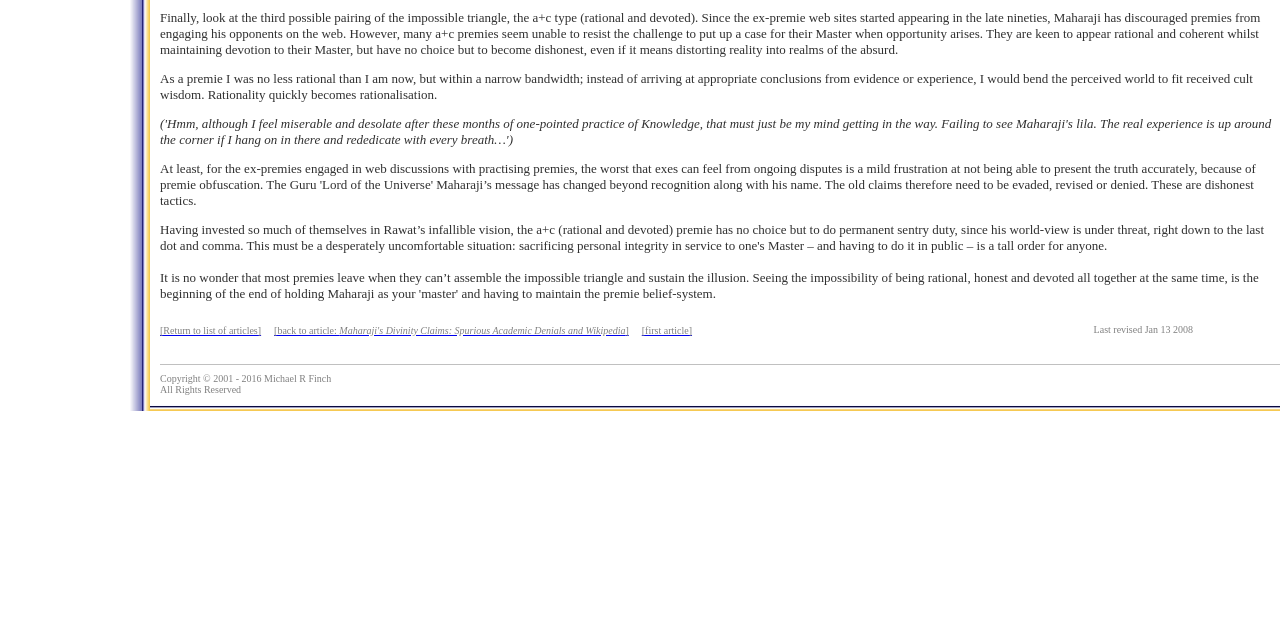Determine the bounding box of the UI component based on this description: "[Return to list of articles]". The bounding box coordinates should be four float values between 0 and 1, i.e., [left, top, right, bottom].

[0.125, 0.5, 0.204, 0.527]